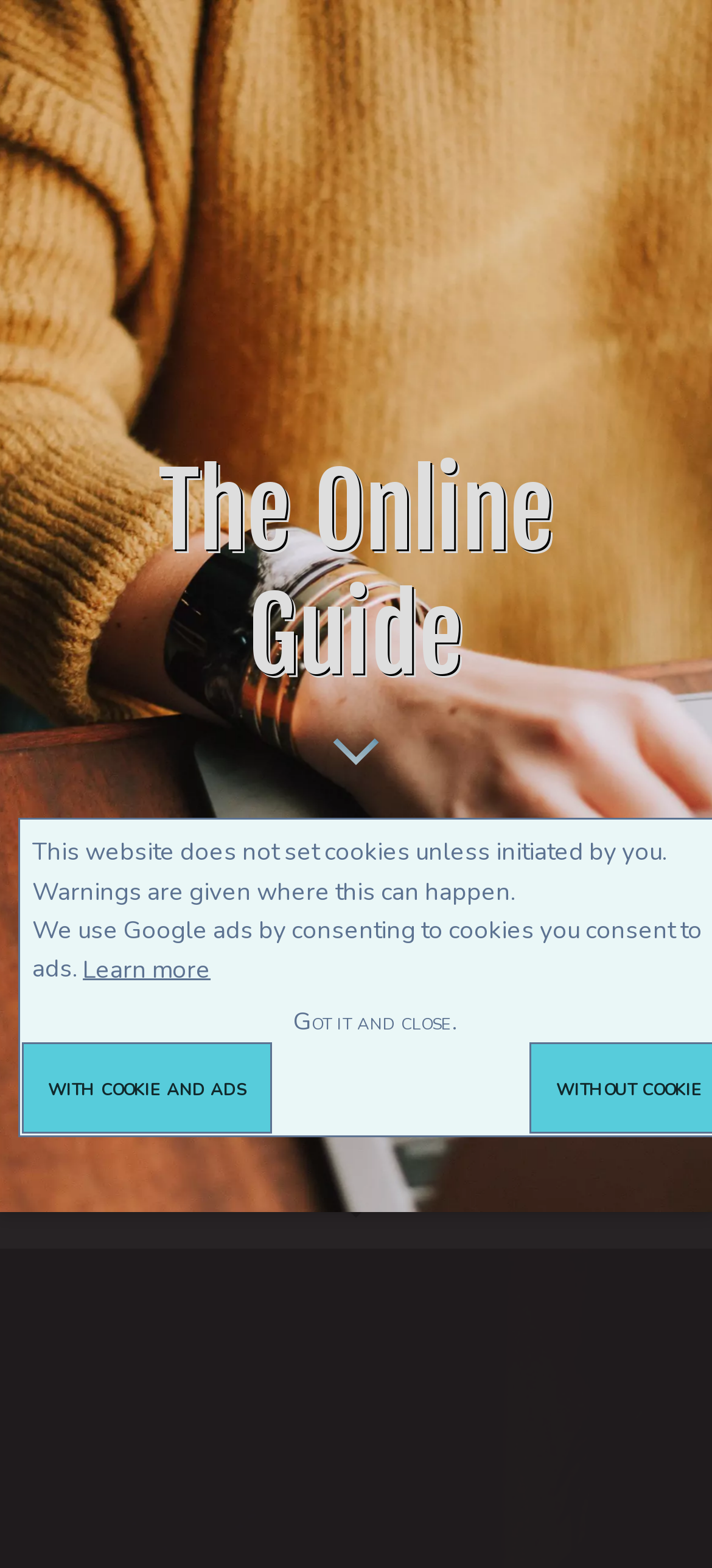Kindly determine the bounding box coordinates of the area that needs to be clicked to fulfill this instruction: "Go to the website's sitemap".

[0.287, 0.814, 0.413, 0.836]